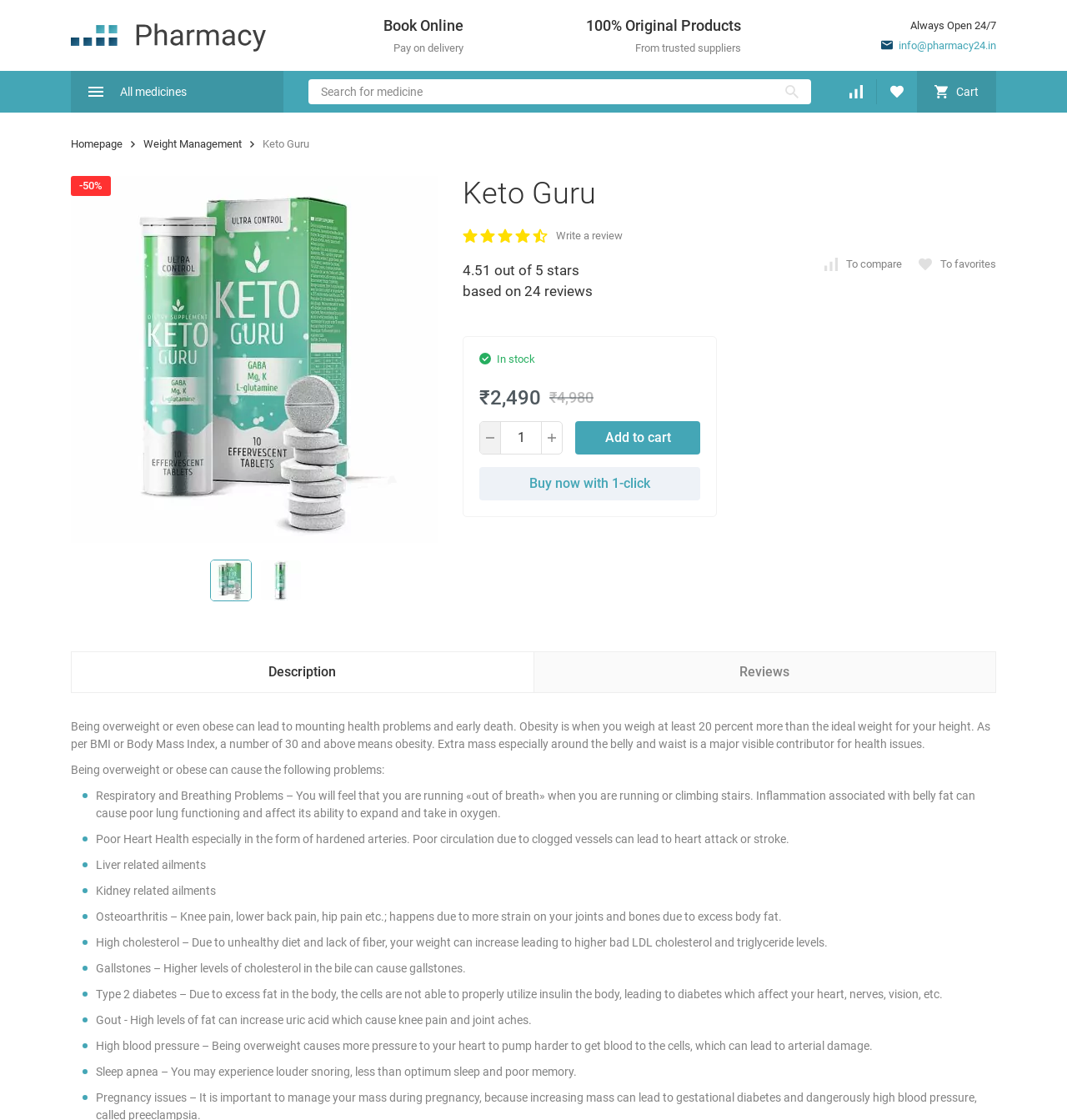What are the health problems associated with being overweight?
Using the visual information, reply with a single word or short phrase.

Several health problems